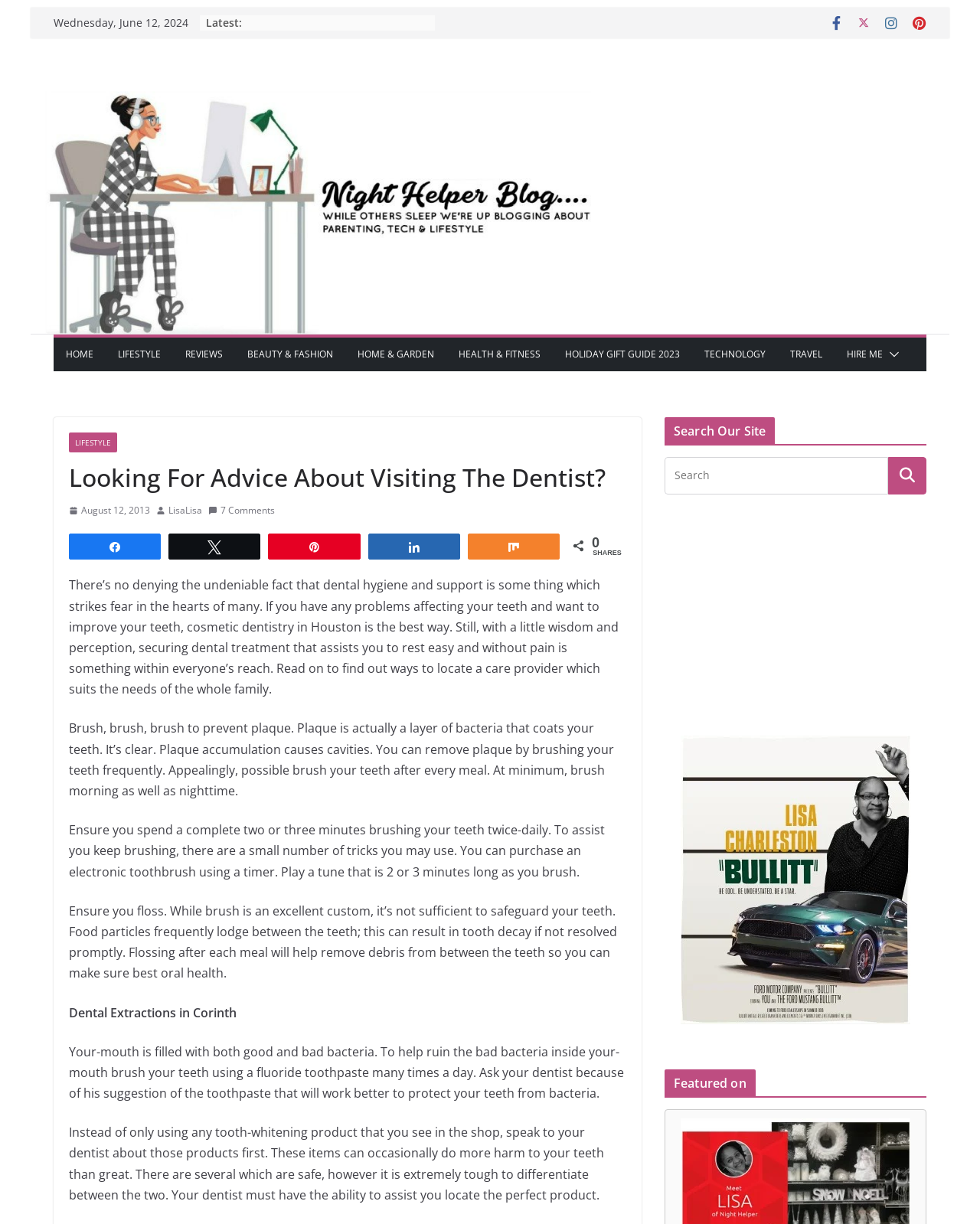Identify and provide the main heading of the webpage.

Looking For Advice About Visiting The Dentist?